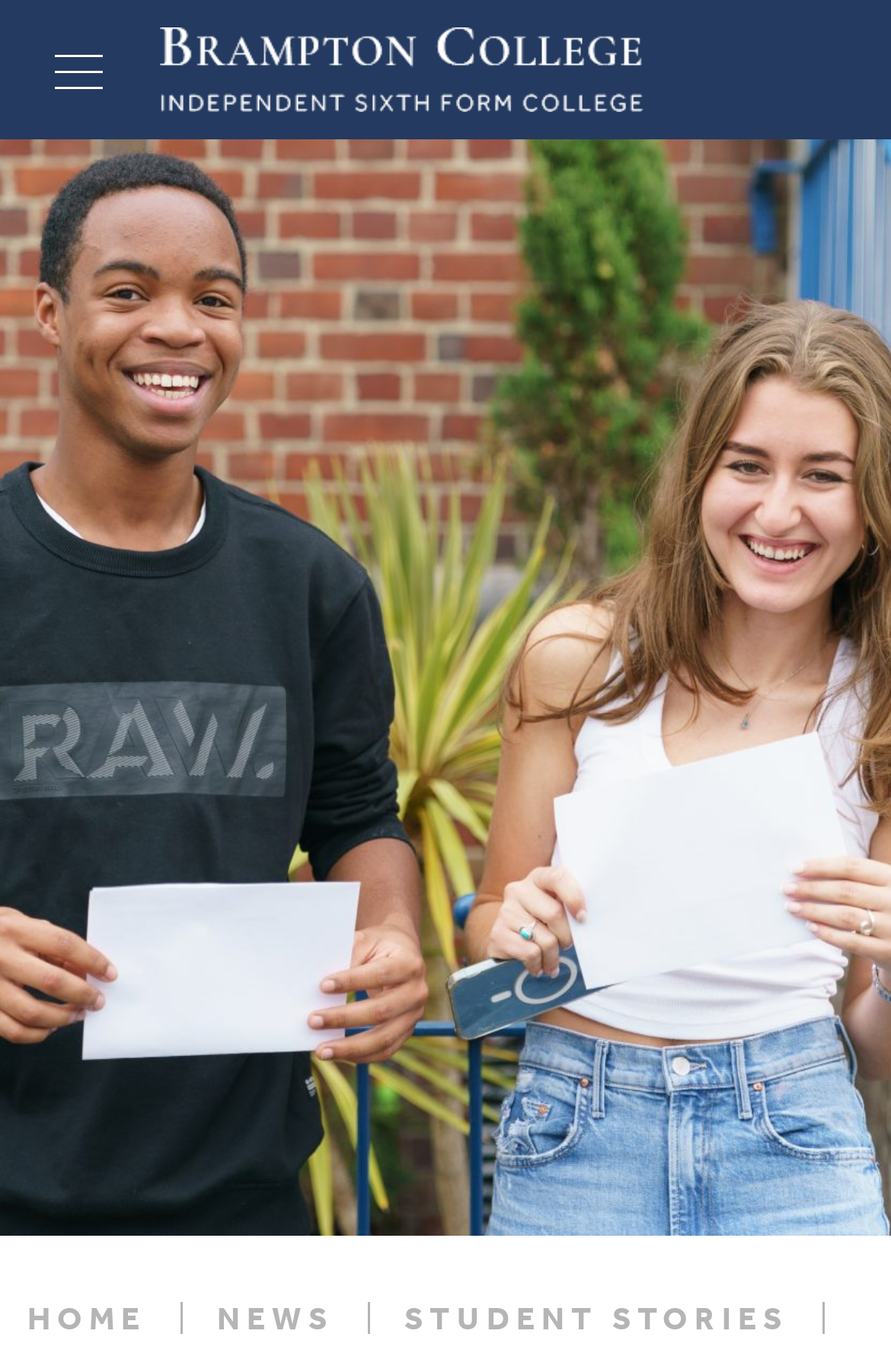Generate the text of the webpage's primary heading.

I’ve just completed a retake course and have achieved two grades higher than my last school!